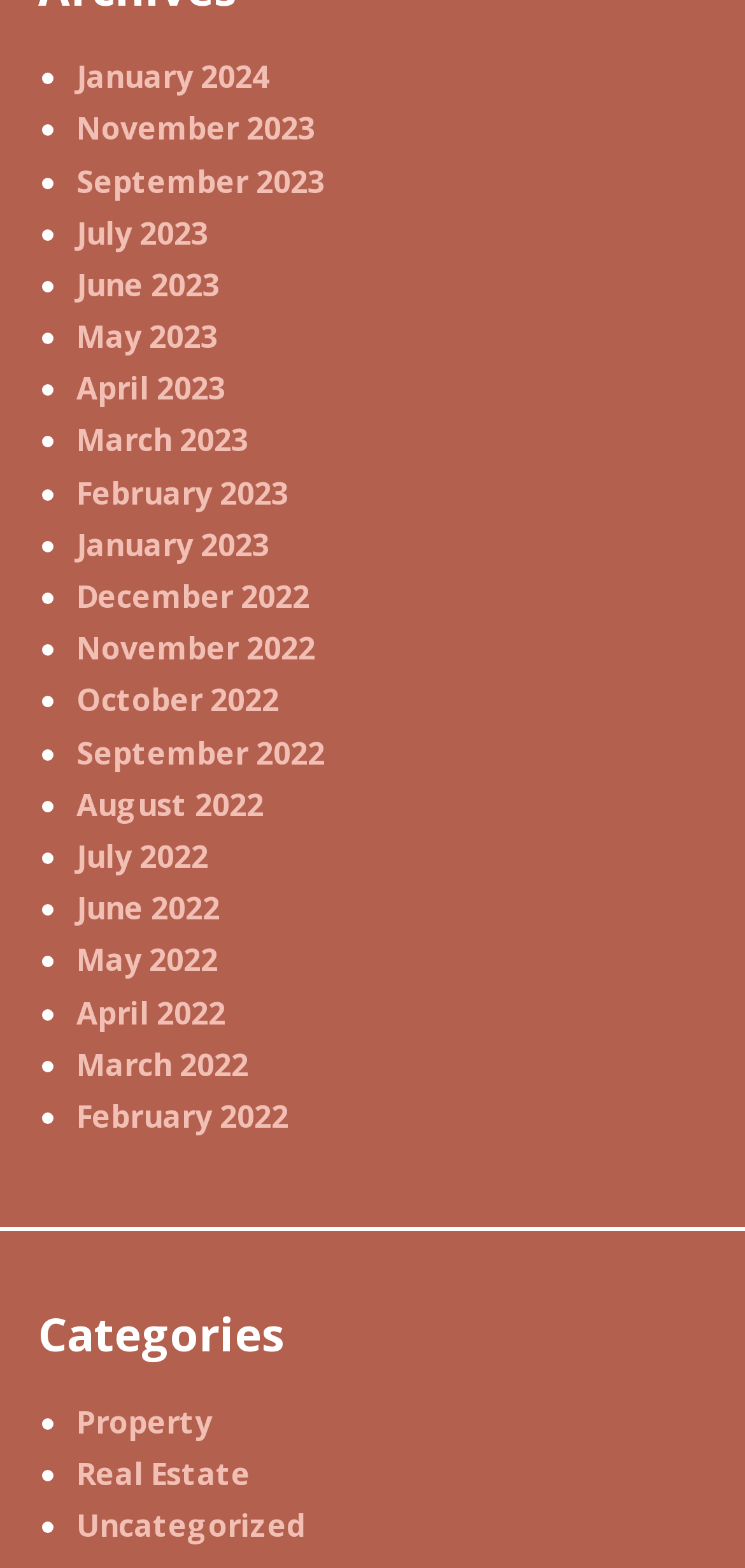Find the UI element described as: "Property" and predict its bounding box coordinates. Ensure the coordinates are four float numbers between 0 and 1, [left, top, right, bottom].

[0.103, 0.894, 0.285, 0.92]